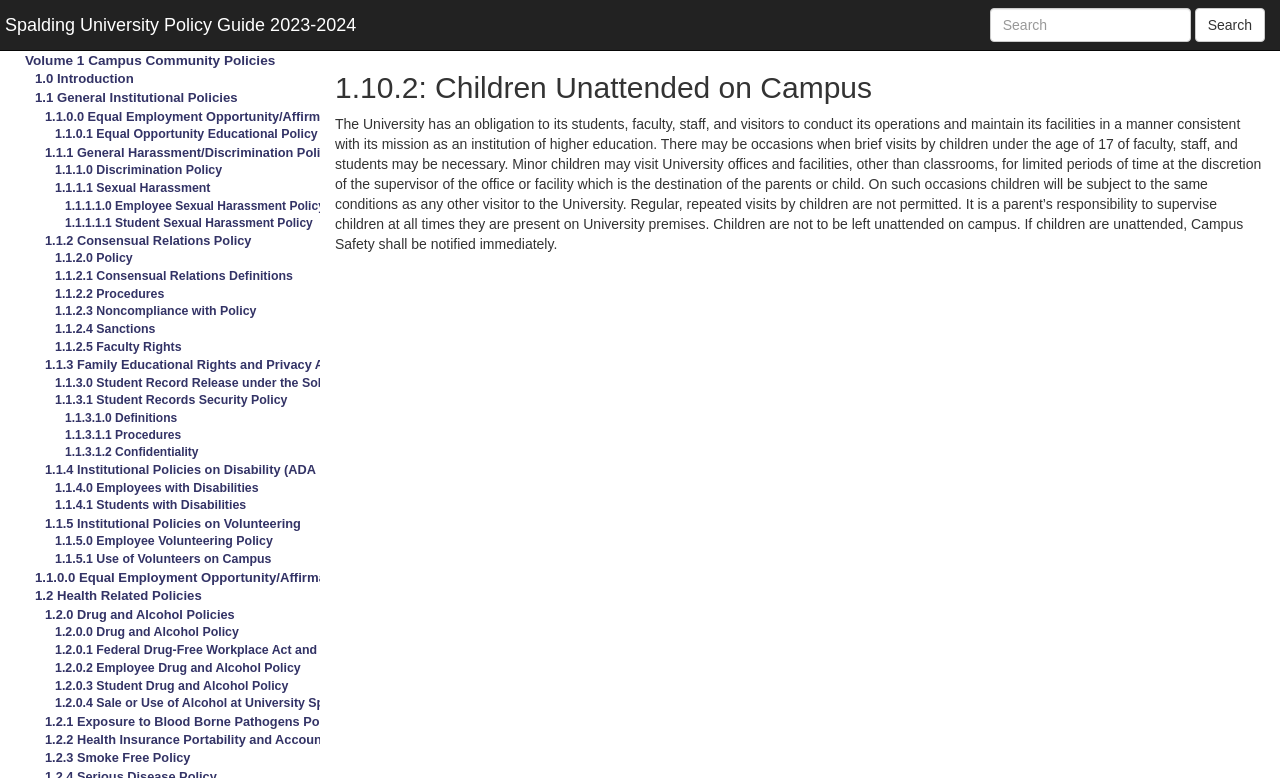Given the description 1.1.2.3 Noncompliance with Policy, predict the bounding box coordinates of the UI element. Ensure the coordinates are in the format (top-left x, top-left y, bottom-right x, bottom-right y) and all values are between 0 and 1.

[0.043, 0.391, 0.2, 0.409]